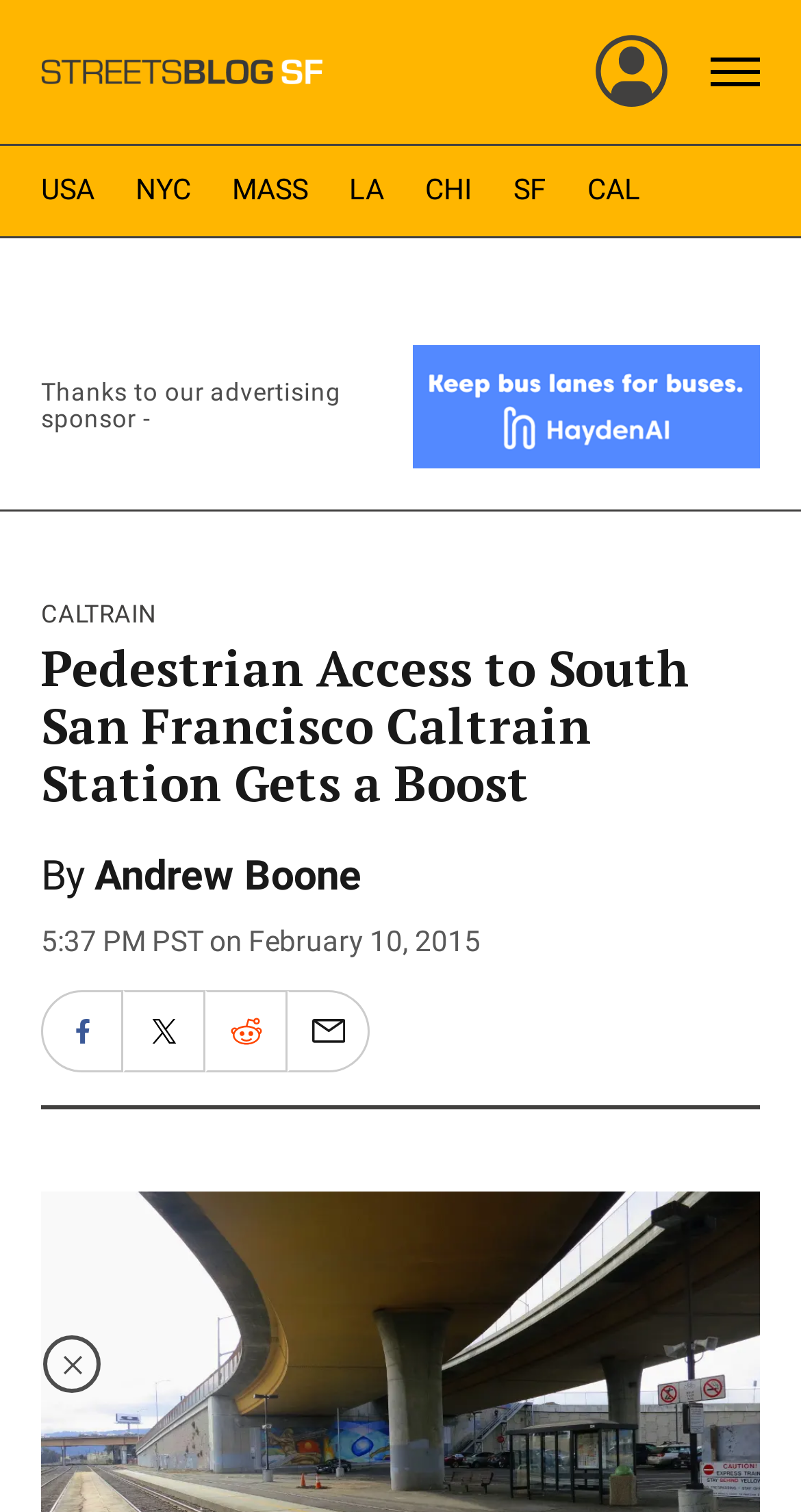Provide a one-word or one-phrase answer to the question:
What is the name of the author of the article?

Andrew Boone